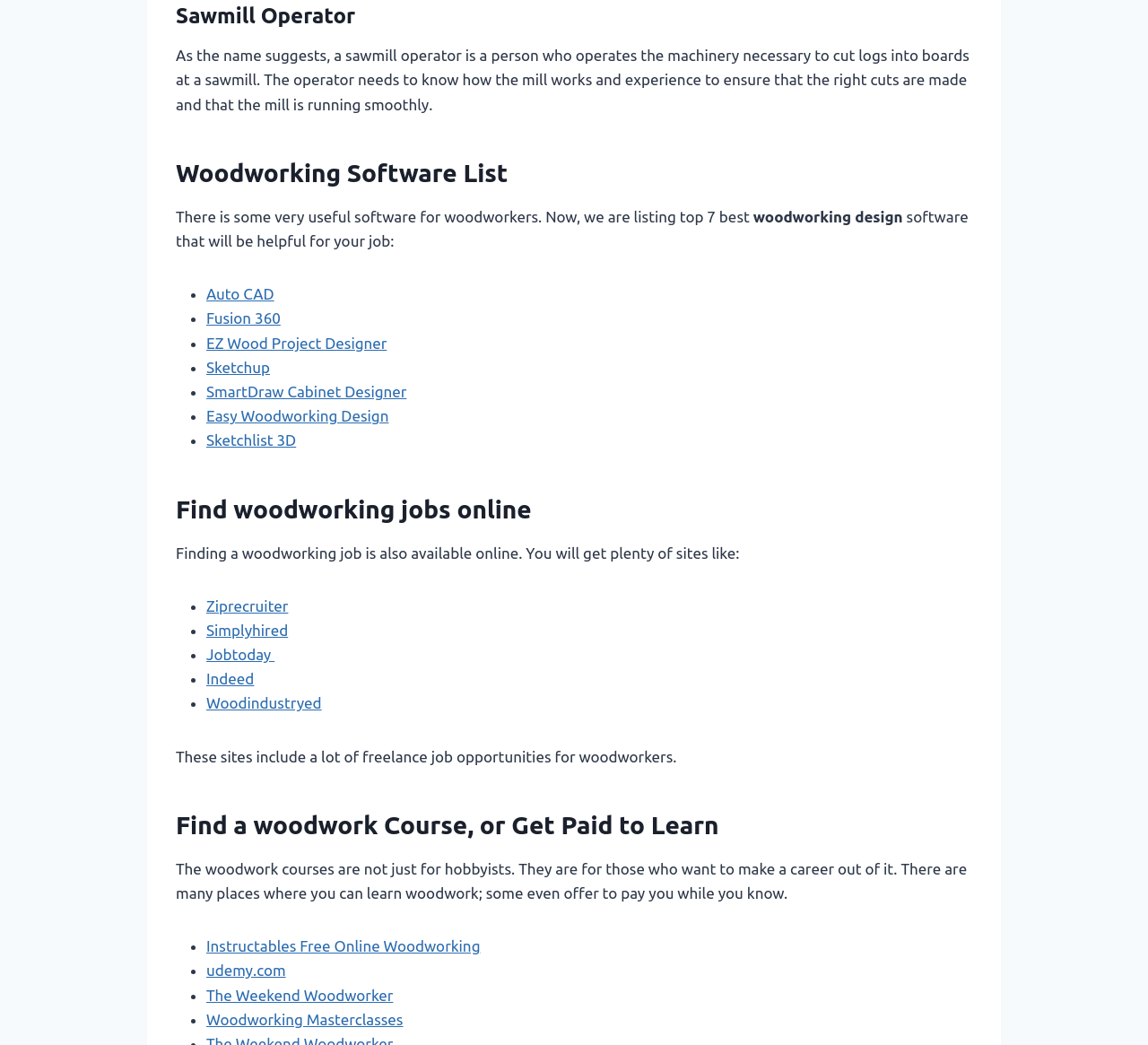How many woodworking software are listed?
Provide a one-word or short-phrase answer based on the image.

7